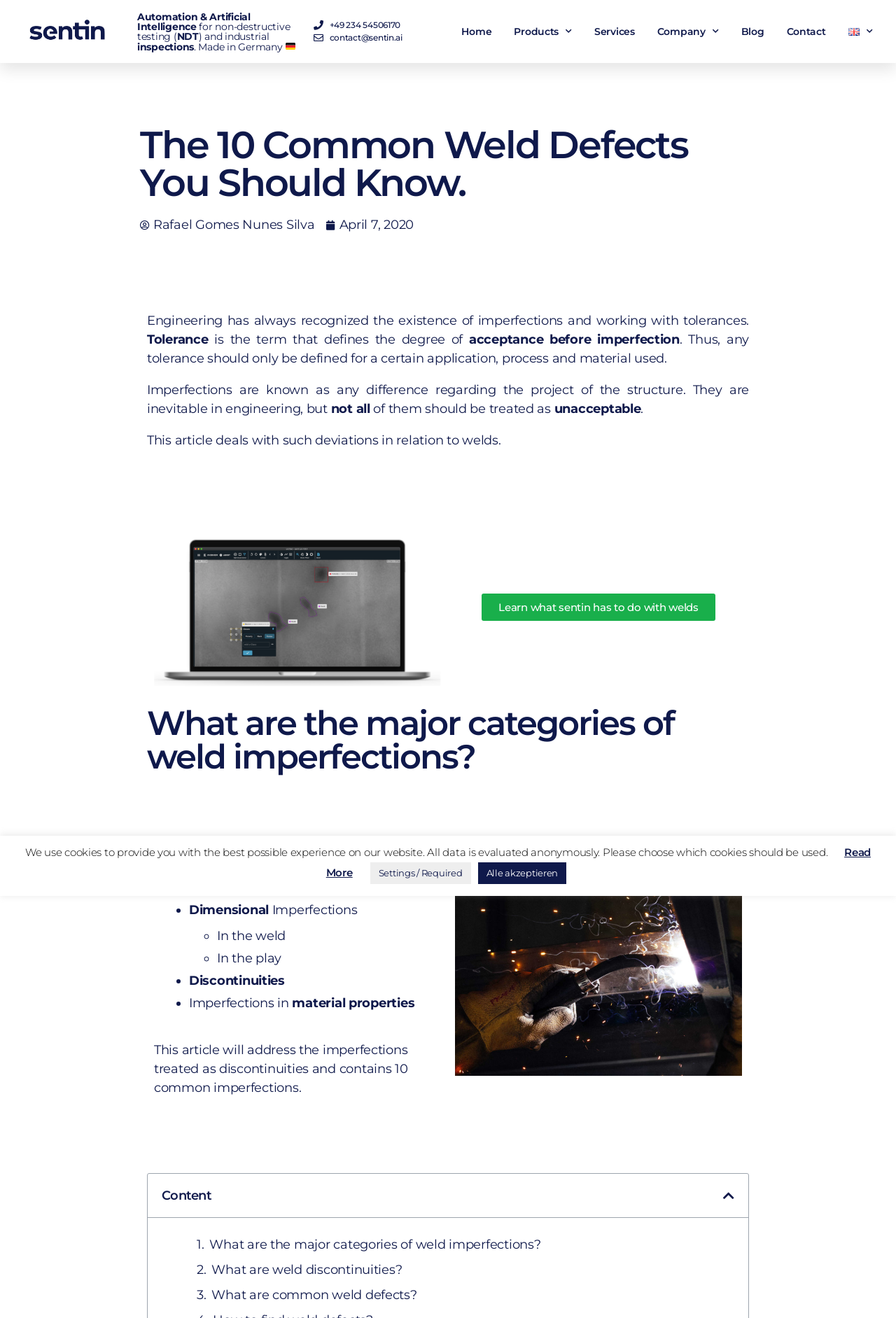Use the information in the screenshot to answer the question comprehensively: What is the company name mentioned on the webpage?

The company name 'Sentin' is mentioned on the webpage, which can be found in the top-left corner of the webpage, along with the logo and other details.